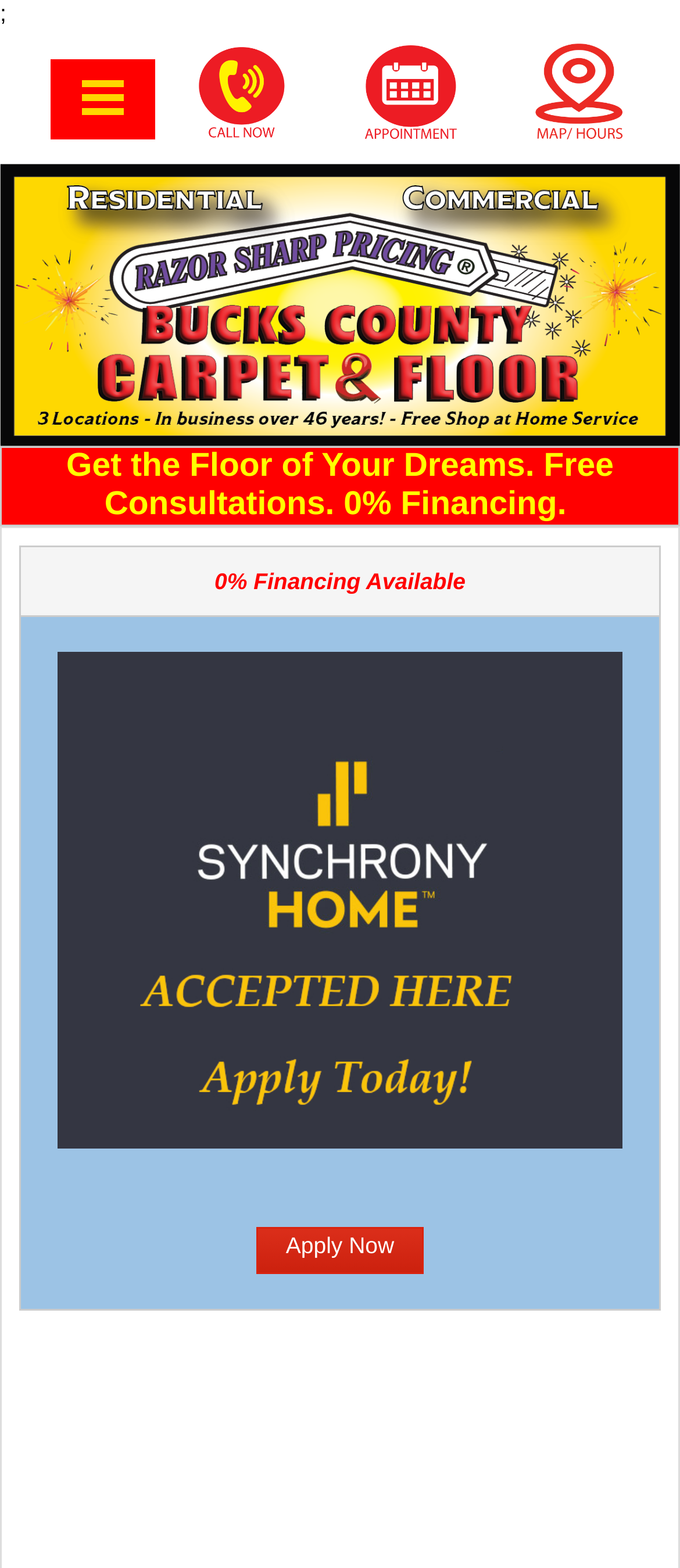How many locations does this company have?
Based on the screenshot, provide your answer in one word or phrase.

4 locations